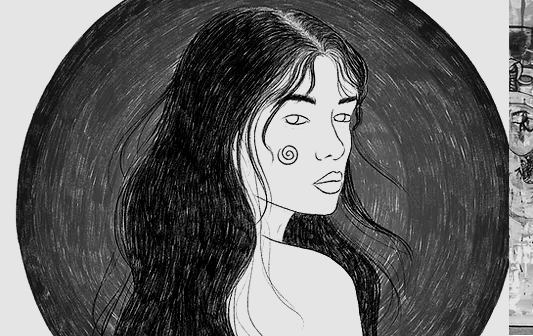Answer the question using only a single word or phrase: 
Where is the graphic designer Carmen Ahwach based?

Beirut